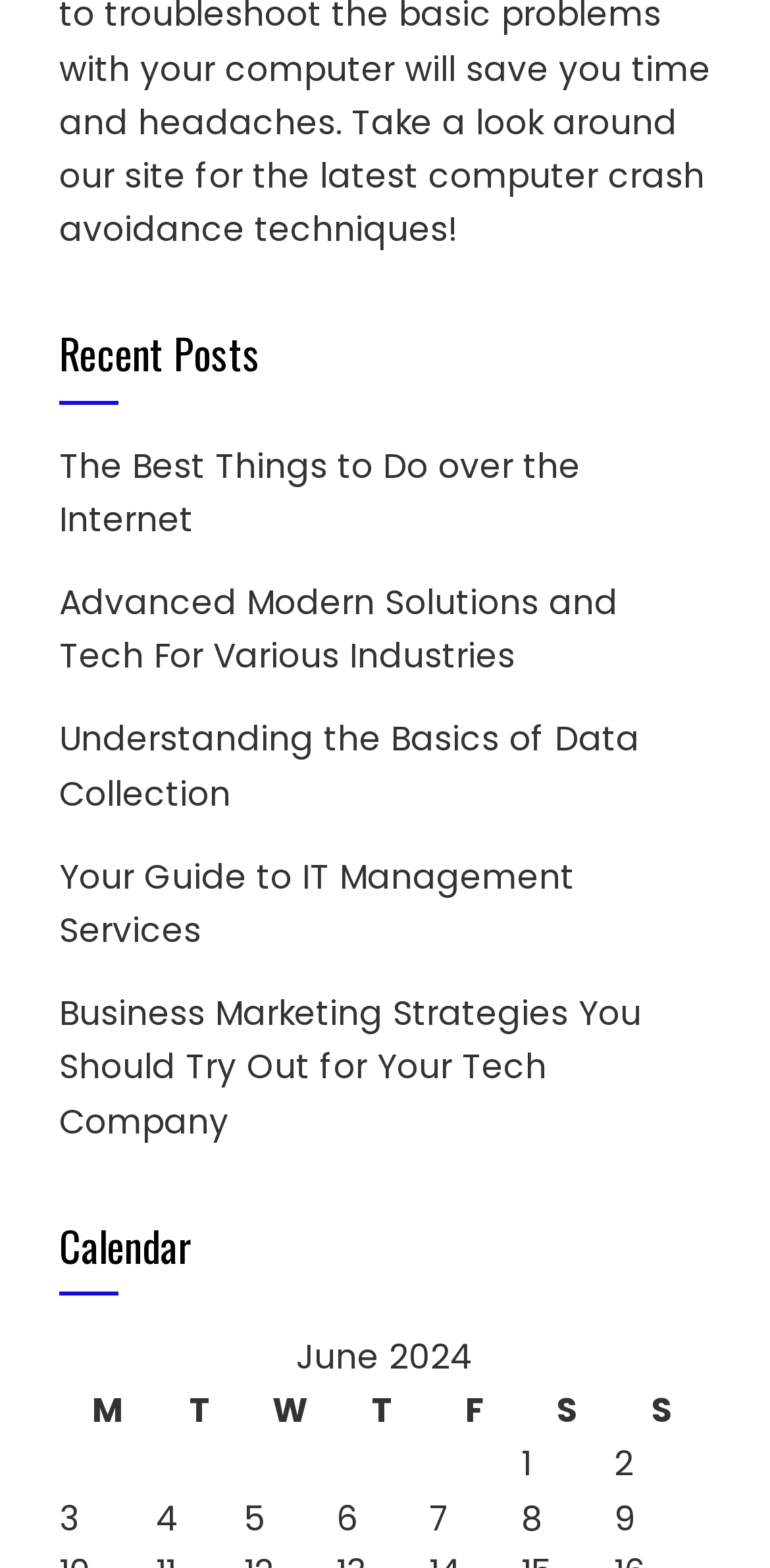Use one word or a short phrase to answer the question provided: 
How many links are under the 'Recent Posts' heading?

5